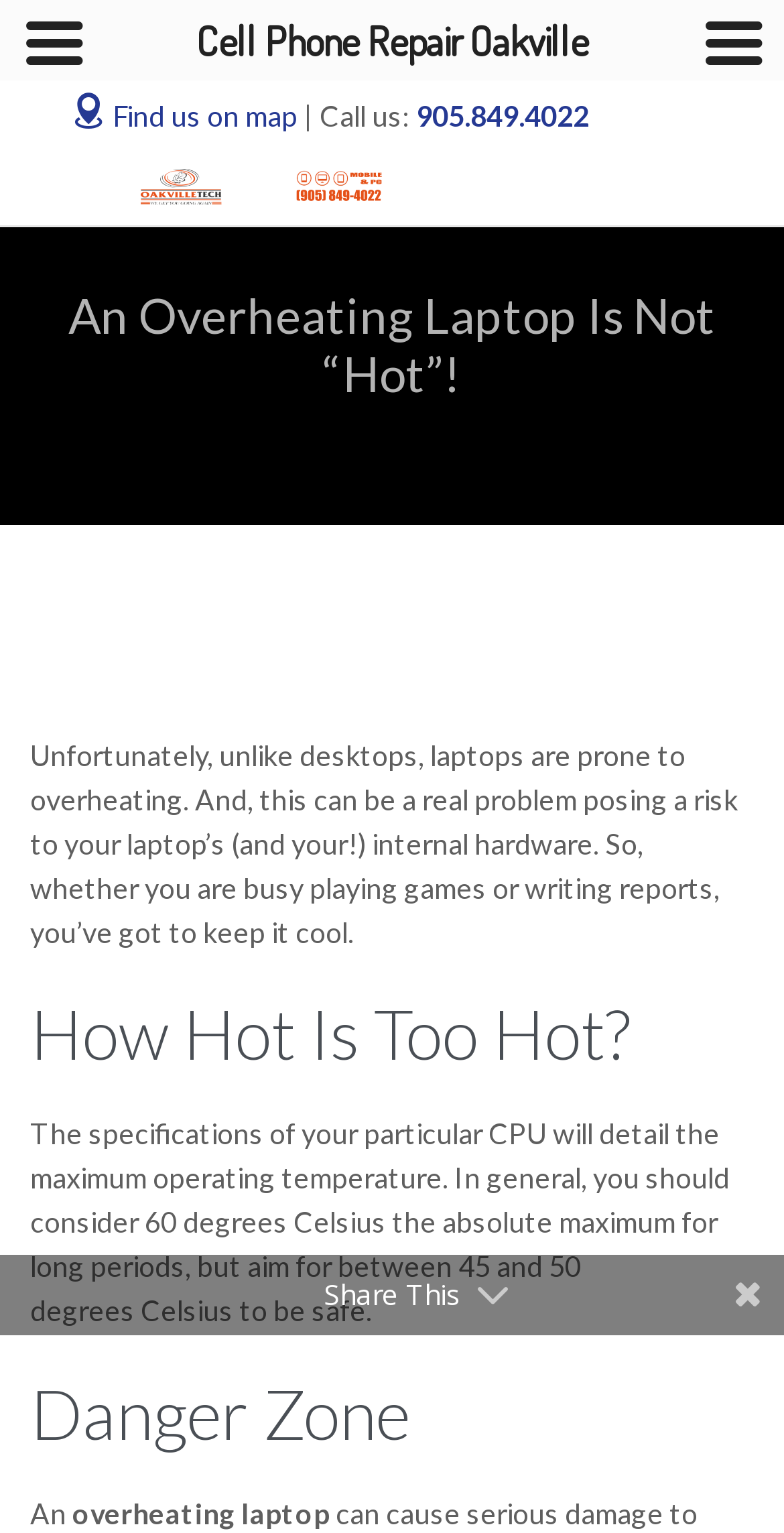Answer the question below in one word or phrase:
What is the consequence of an overheating laptop?

Danger zone